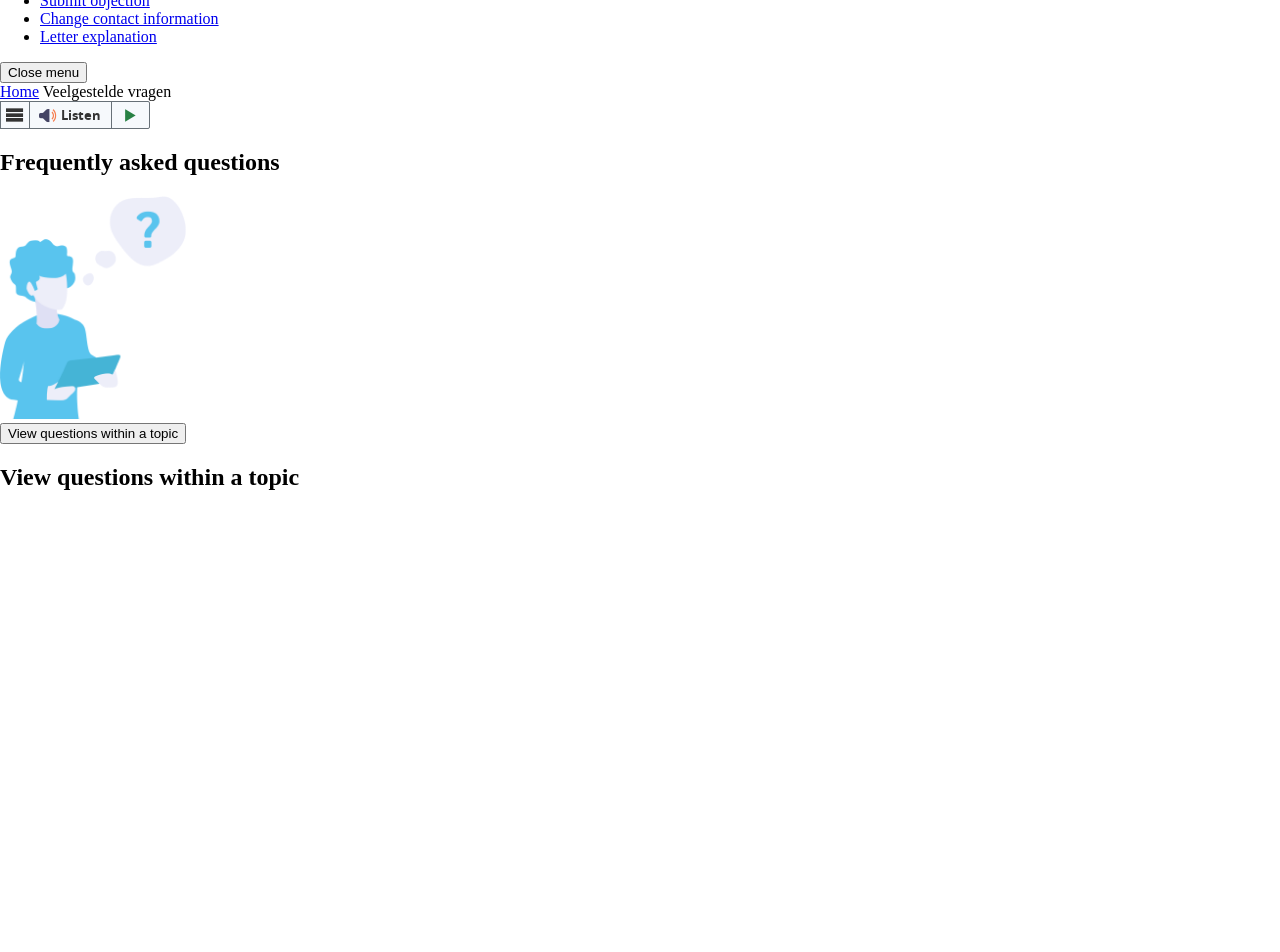Please identify the bounding box coordinates of the element I need to click to follow this instruction: "Go to Home".

[0.031, 0.592, 0.062, 0.61]